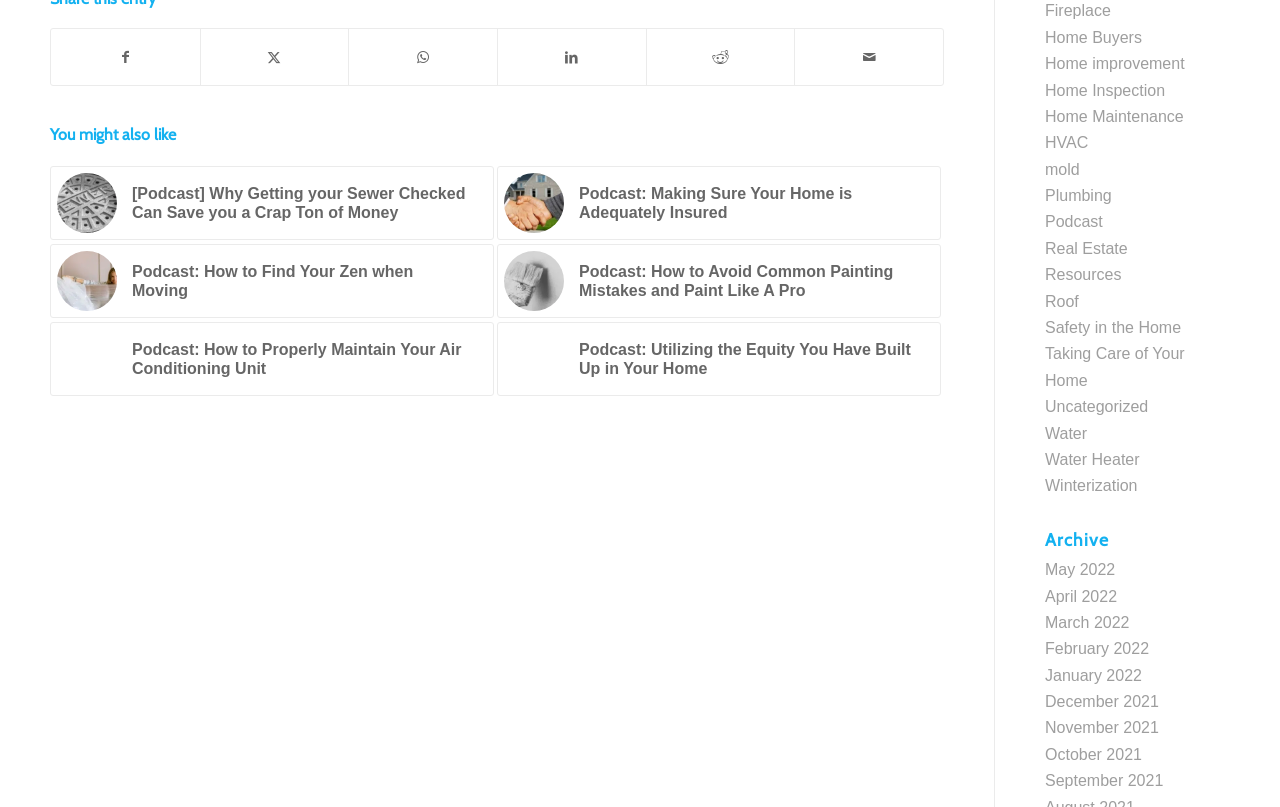Please find the bounding box coordinates of the clickable region needed to complete the following instruction: "Check the resources for Taking Care of Your Home". The bounding box coordinates must consist of four float numbers between 0 and 1, i.e., [left, top, right, bottom].

[0.816, 0.428, 0.926, 0.482]